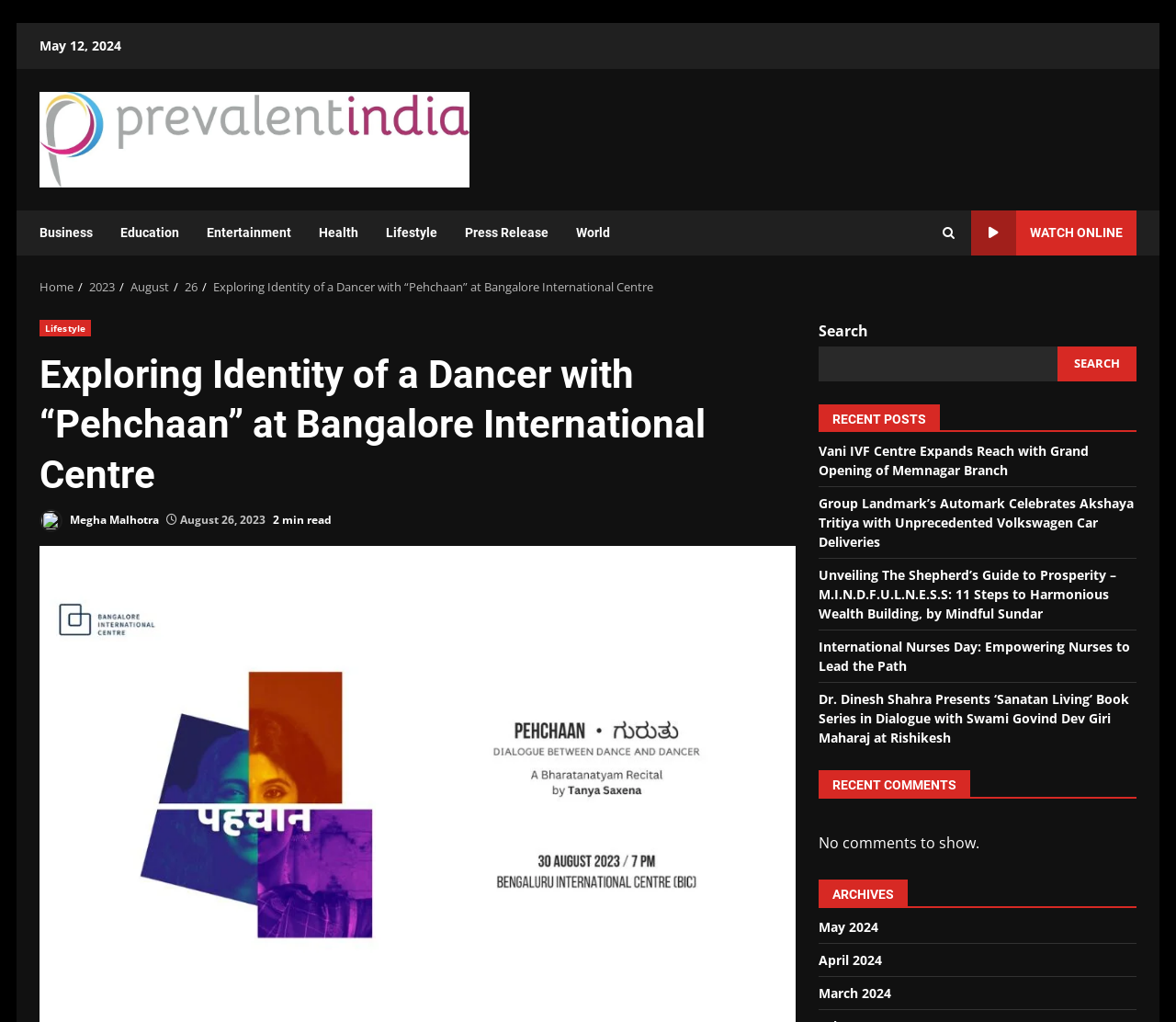Provide a thorough description of the webpage's content and layout.

The webpage is about an article titled "Exploring Identity of a Dancer with “Pehchaan” at Bangalore International Centre" on the Prevalent India website. At the top left, there is a link to skip to the content. Next to it, the date "May 12, 2024" is displayed, followed by a link to the Prevalent India website, which includes an image of the website's logo.

Below these elements, there are seven links to different categories: Business, Education, Entertainment, Health, Lifestyle, Press Release, and World. On the right side, there is a link with a search icon and a "WATCH ONLINE" link.

The main content of the webpage is divided into sections. The first section displays the article's title, "Exploring Identity of a Dancer with “Pehchaan” at Bangalore International Centre", and includes a link to the Lifestyle category. Below the title, the author's name, "Megha Malhotra", is displayed, along with the date "August 26, 2023" and a "2 min read" indicator.

To the right of the main content, there is a search bar with a search button. Below the search bar, there are sections for "RECENT POSTS", "RECENT COMMENTS", and "ARCHIVES". The "RECENT POSTS" section displays five links to recent articles, while the "RECENT COMMENTS" section indicates that there are no comments to show. The "ARCHIVES" section displays links to archives for May 2024, April 2024, and March 2024.